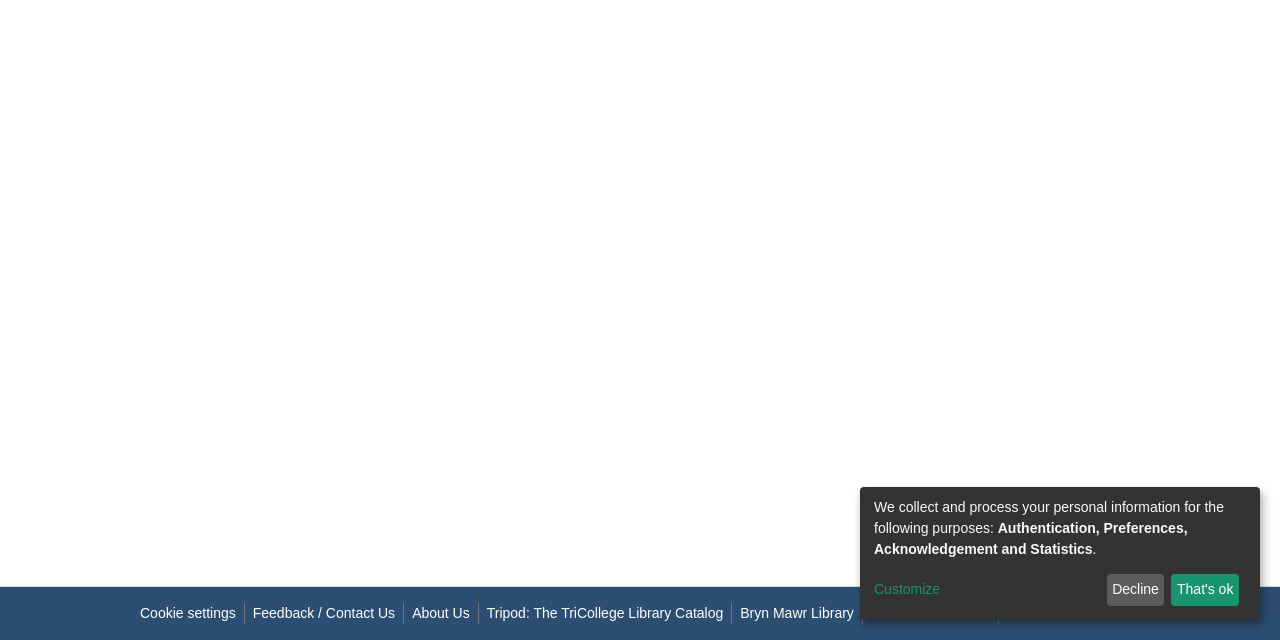From the webpage screenshot, identify the region described by high-impact tasks. Provide the bounding box coordinates as (top-left x, top-left y, bottom-right x, bottom-right y), with each value being a floating point number between 0 and 1.

None